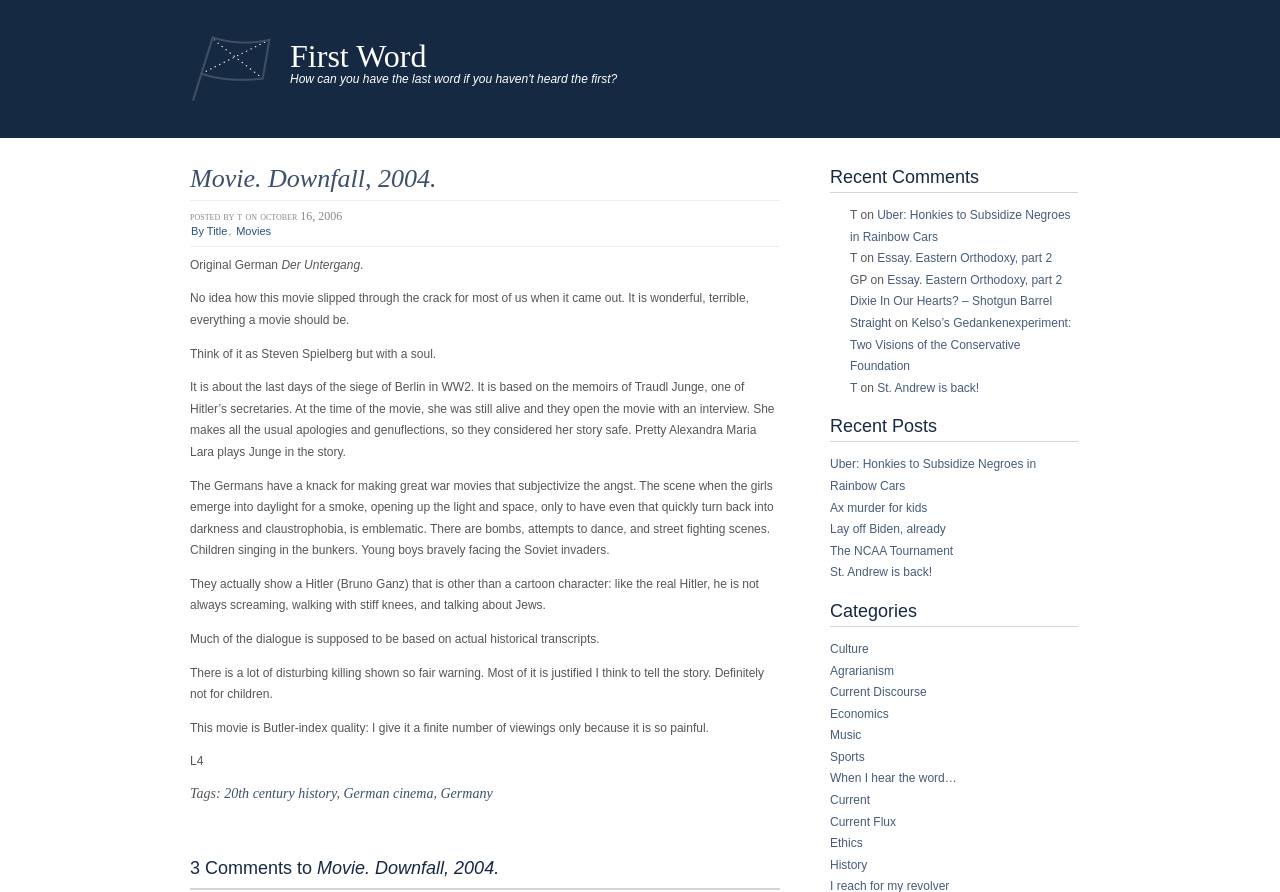Who plays the role of Traudl Junge in the movie?
Can you give a detailed and elaborate answer to the question?

The answer can be found in the StaticText element 'Pretty Alexandra Maria Lara plays Junge in the story.' which is located in the middle of the webpage. This element has a bounding box with coordinates [0.148, 0.426, 0.605, 0.514].